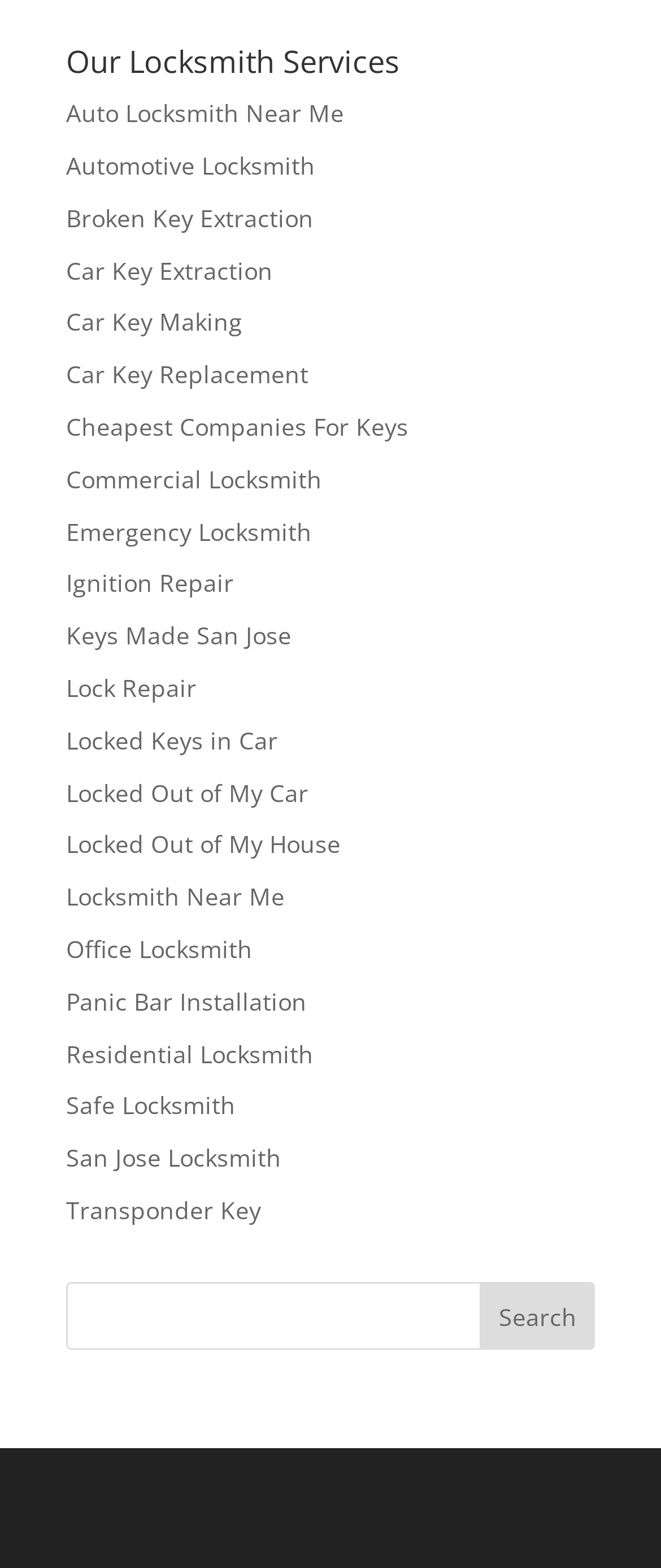For the following element description, predict the bounding box coordinates in the format (top-left x, top-left y, bottom-right x, bottom-right y). All values should be floating point numbers between 0 and 1. Description: Locked Keys in Car

[0.1, 0.462, 0.421, 0.482]